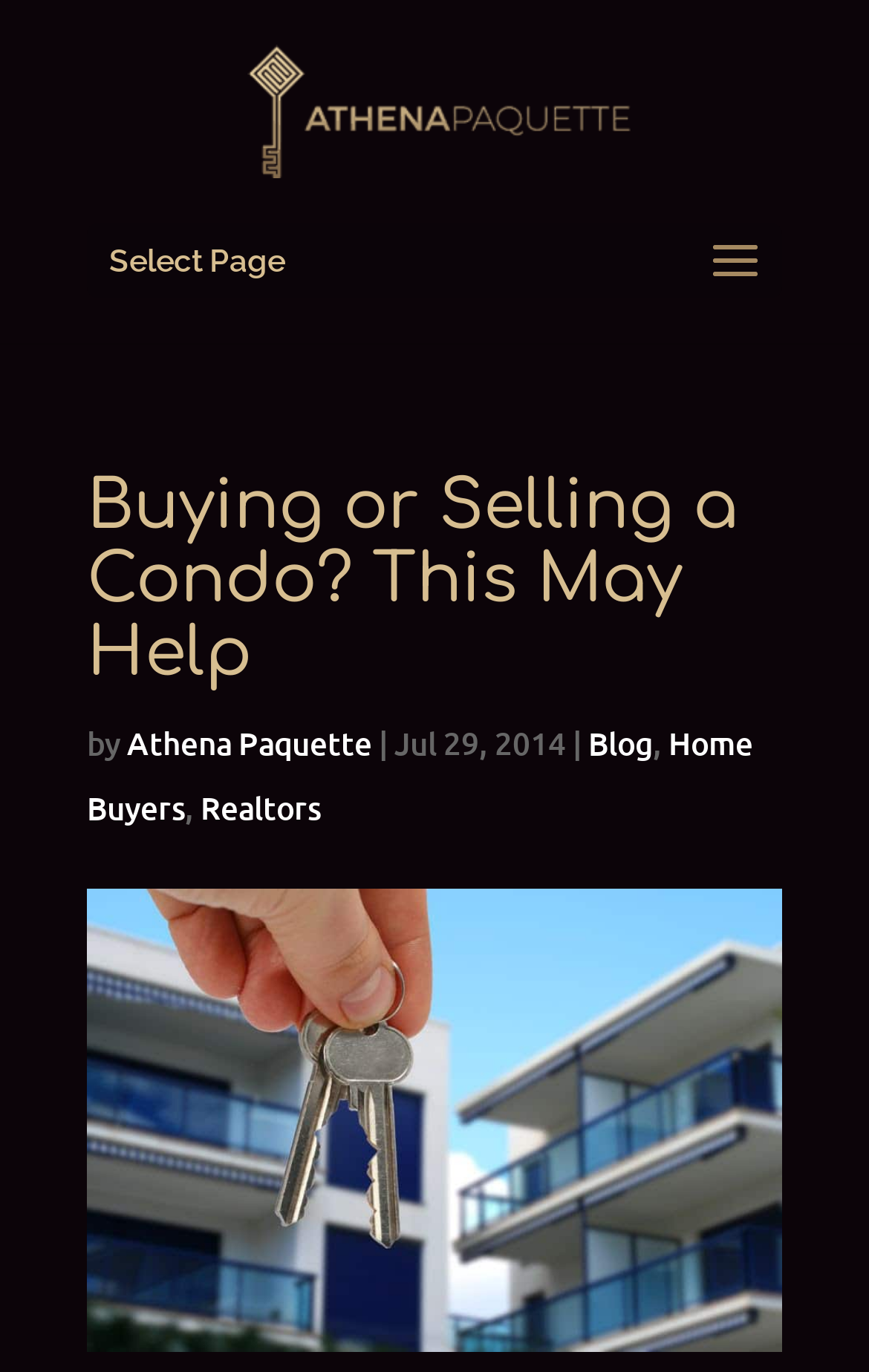Provide a thorough and detailed response to the question by examining the image: 
What is the author's name?

I found the author's name by looking at the link element with the text 'Athena Paquette' which appears twice on the page, once as a link and once as an image alt text.